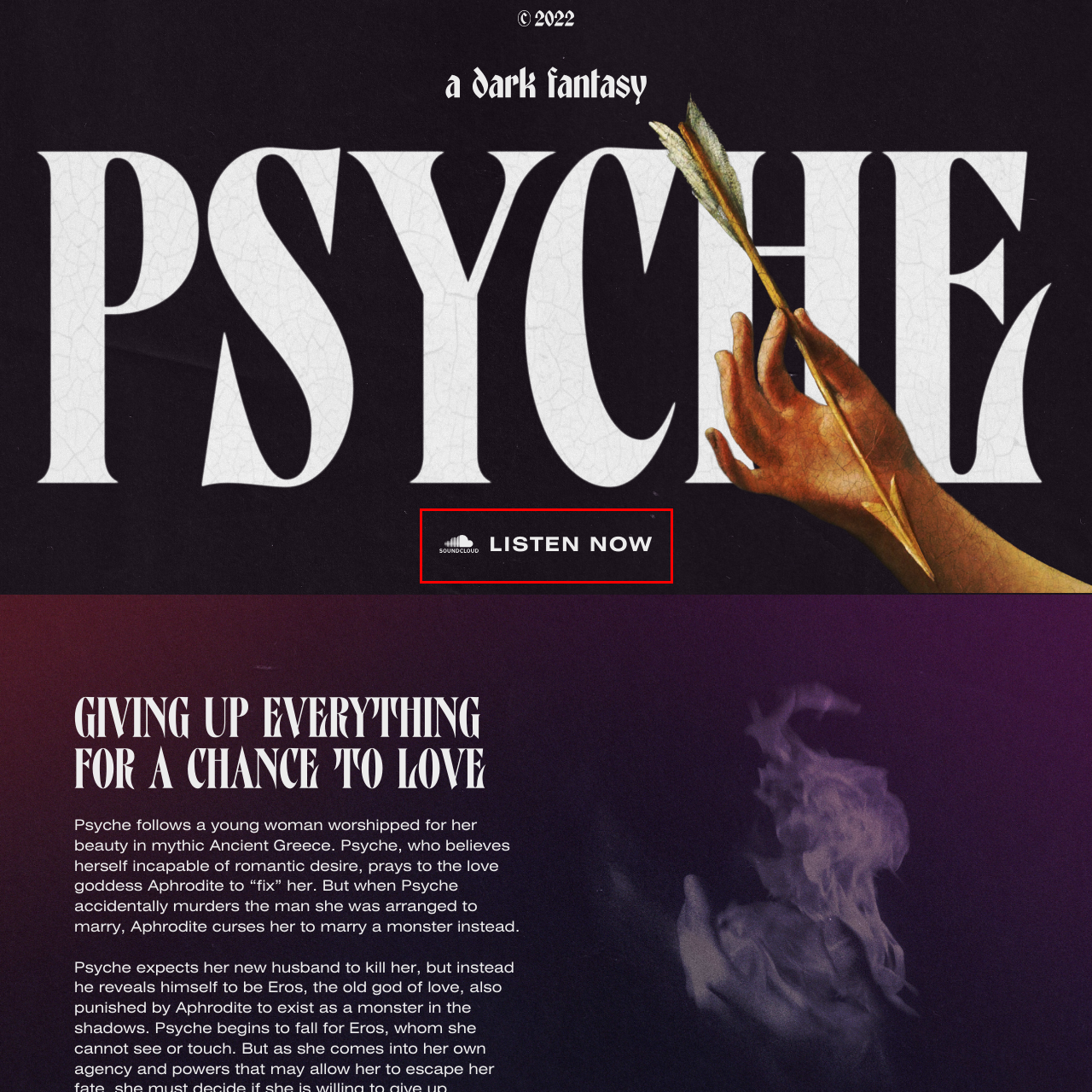What is the design style of the button?
Review the image encased within the red bounding box and supply a detailed answer according to the visual information available.

The design of the button is sleek and modern, with a minimalist style that emphasizes the call to action, making it appealing and attention-grabbing.